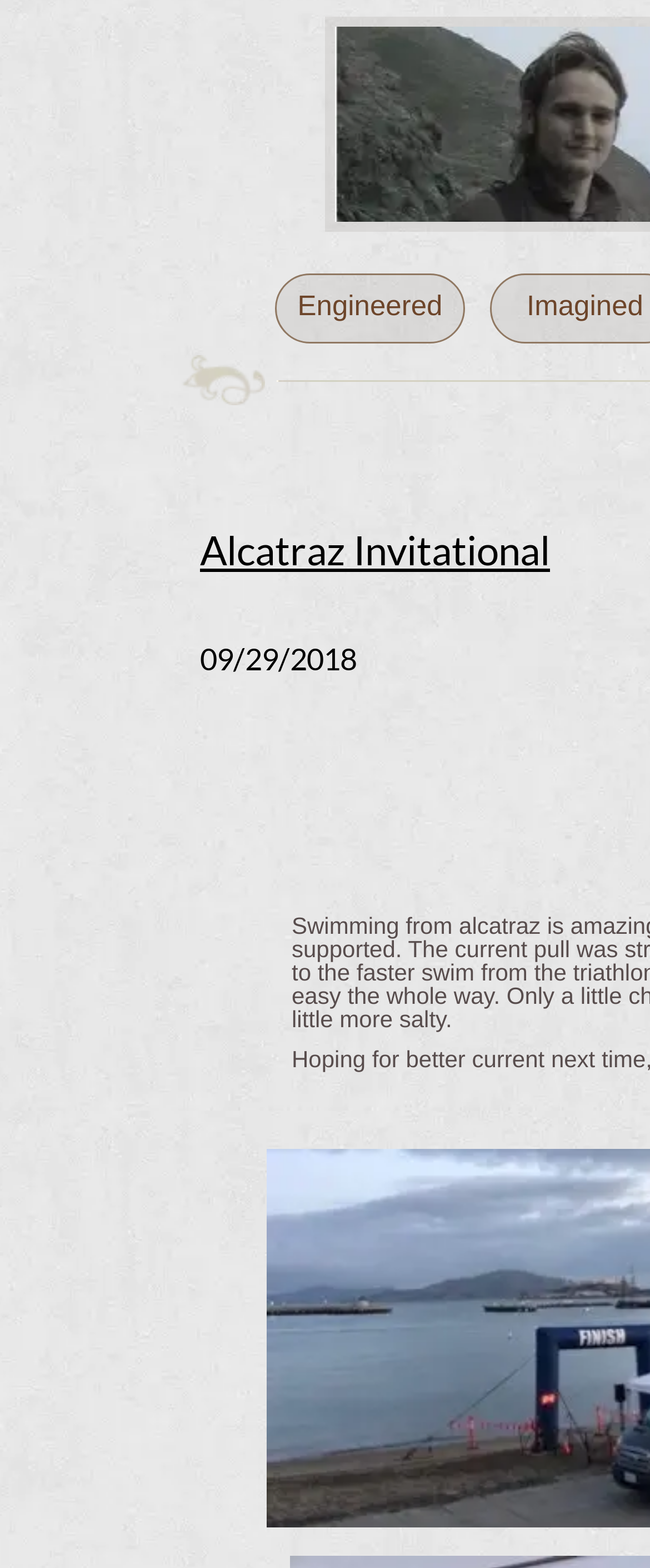Using the element description provided, determine the bounding box coordinates in the format (top-left x, top-left y, bottom-right x, bottom-right y). Ensure that all values are floating point numbers between 0 and 1. Element description: Staten Island NYC Realtime

None